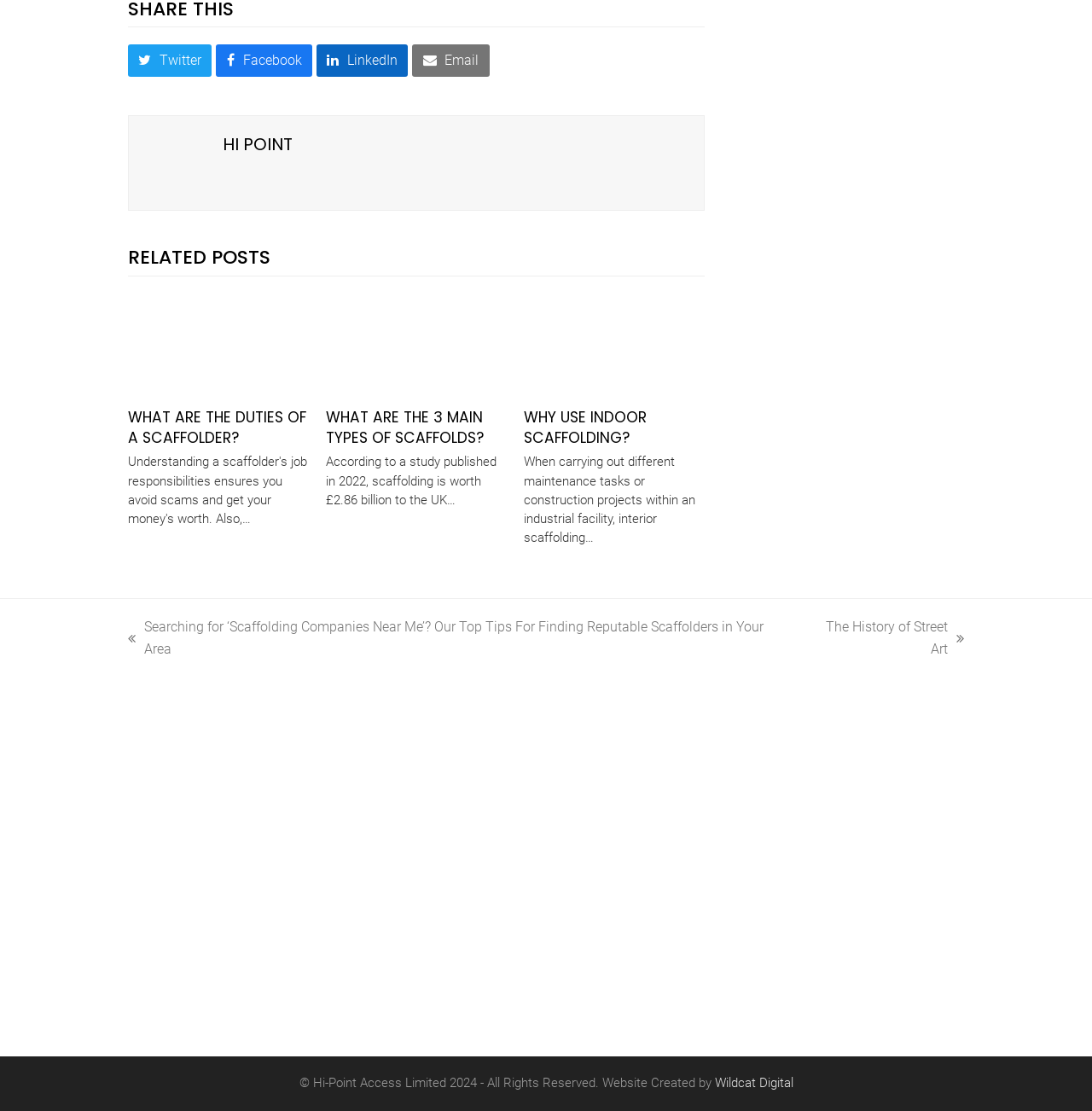Identify the coordinates of the bounding box for the element that must be clicked to accomplish the instruction: "Visit author page".

[0.134, 0.139, 0.188, 0.153]